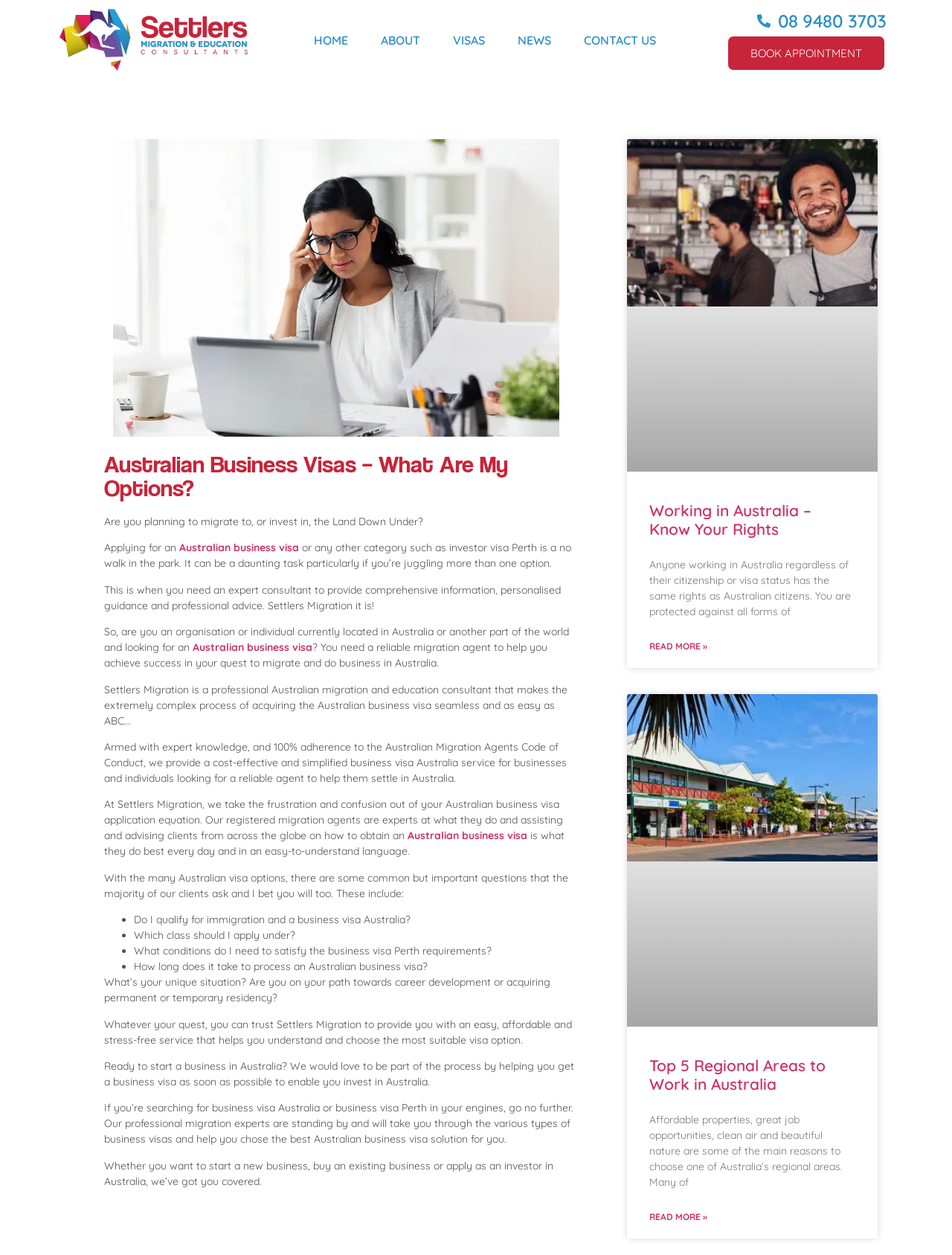Can you find the bounding box coordinates for the UI element given this description: "title="Print this page""? Provide the coordinates as four float numbers between 0 and 1: [left, top, right, bottom].

None